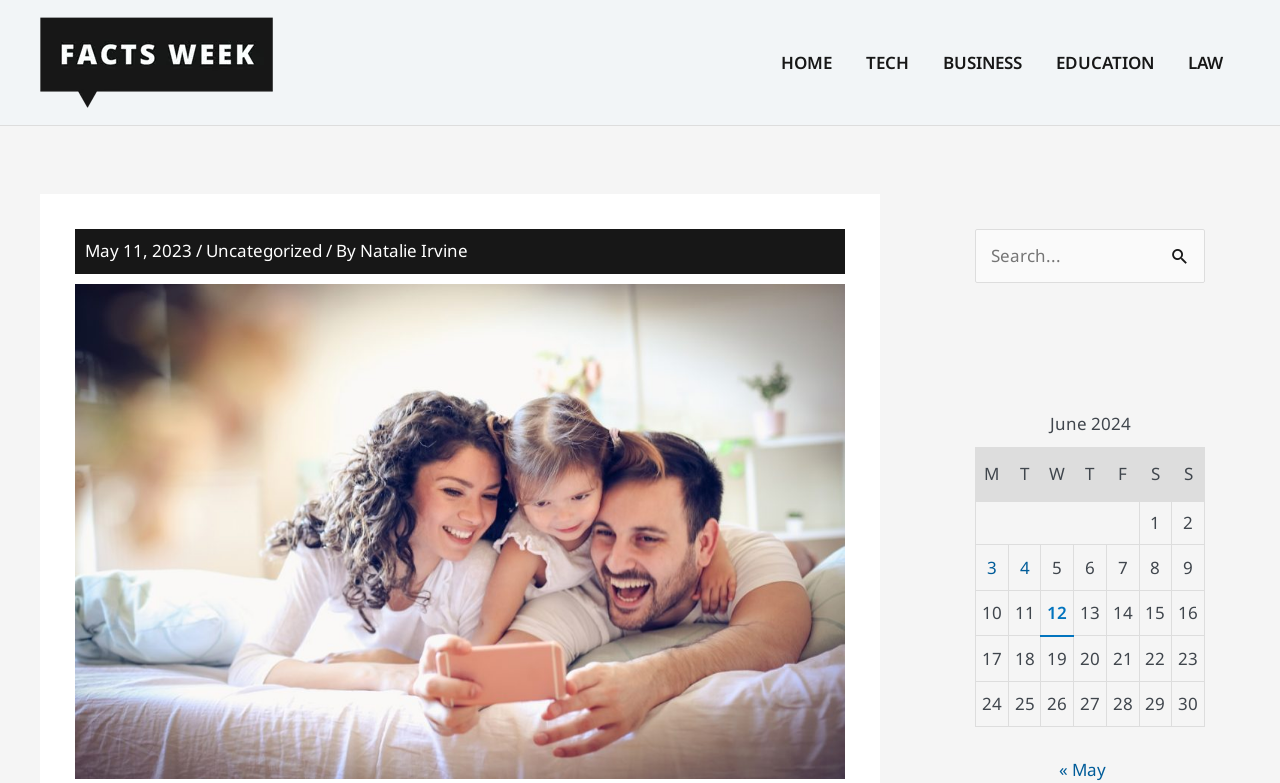Please reply to the following question using a single word or phrase: 
What is the image on the webpage about?

Family watching on the phone